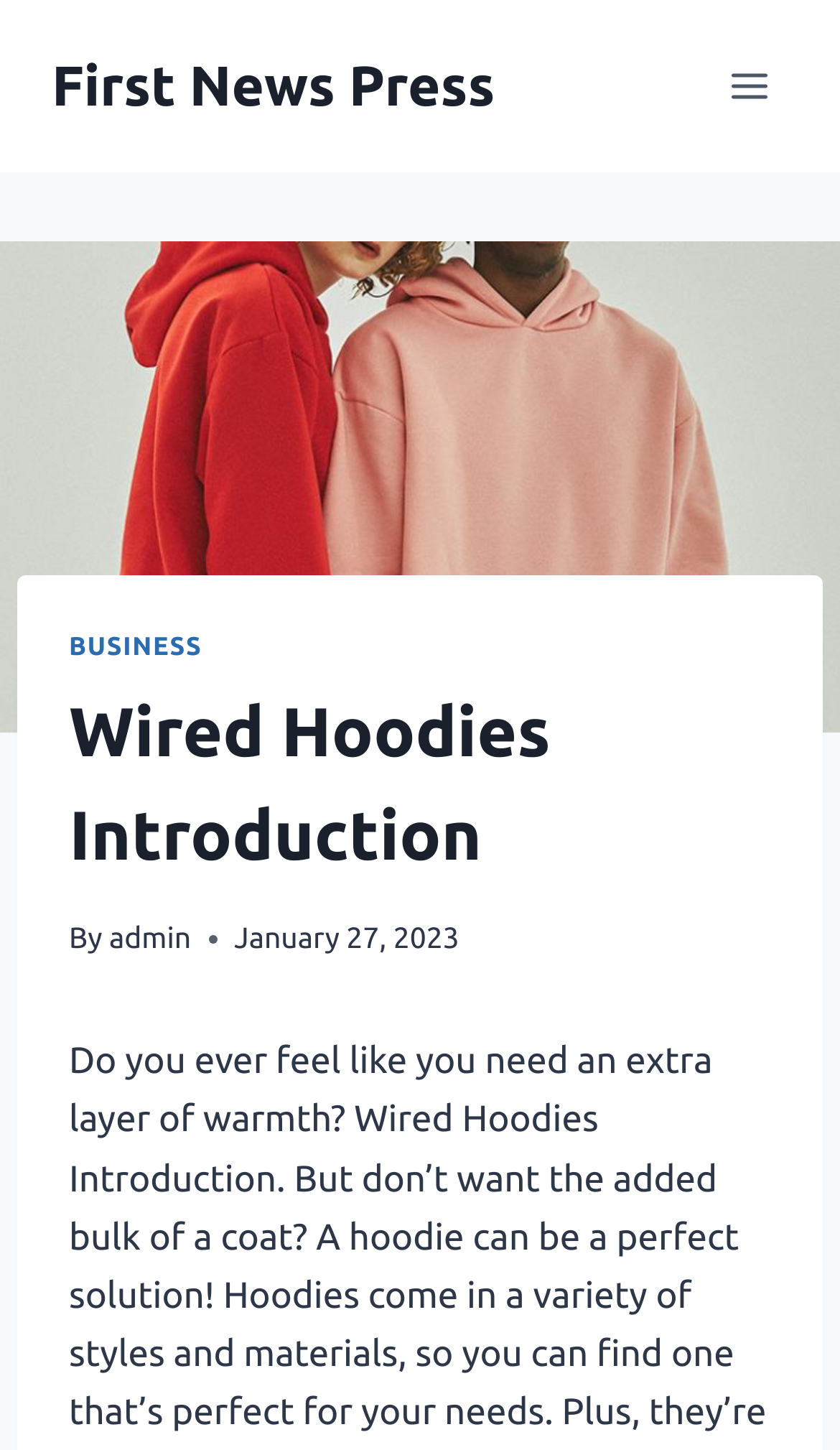Offer a thorough description of the webpage.

The webpage is about Wired Hoodies Introduction, specifically highlighting Balmain Shirt. At the top left, there is a link to "First News Press". Next to it, on the top right, is a button to "Open menu". 

Below the top section, there is a large image that spans the entire width of the page, showcasing "Seven Ideal Applications for Custom T-Shirts and Hoodies". 

On top of this image, there is a header section with several elements. On the left side, there is a link to "BUSINESS". In the center, the main heading "Wired Hoodies Introduction" is displayed. To the right of the heading, there is a text "By" followed by a link to "admin". Below the heading, there is a timestamp showing "January 27, 2023".